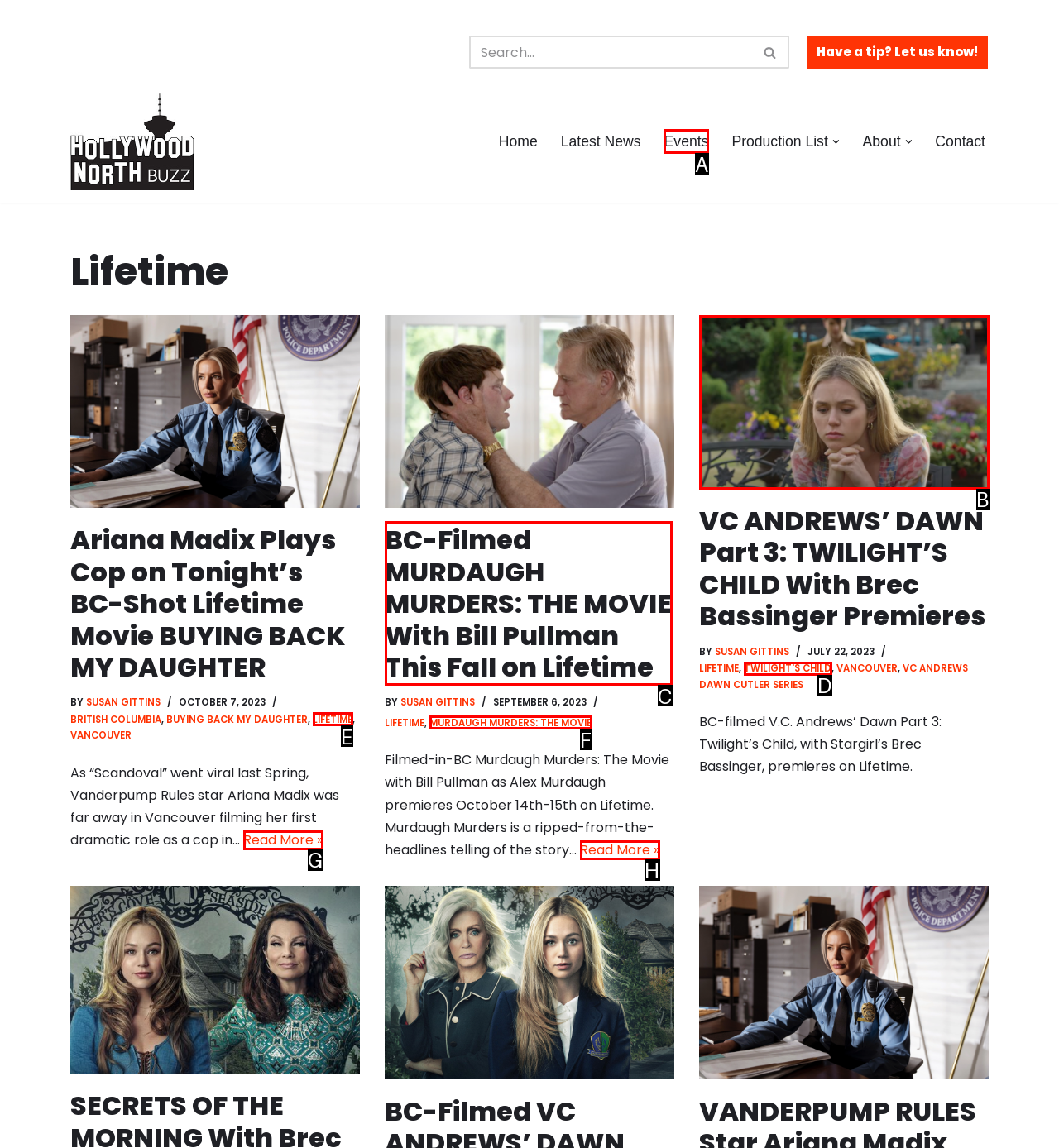Select the proper HTML element to perform the given task: Read more about Ariana Madix Plays Cop on Tonight’s BC-Shot Lifetime Movie BUYING BACK MY DAUGHTER Answer with the corresponding letter from the provided choices.

G